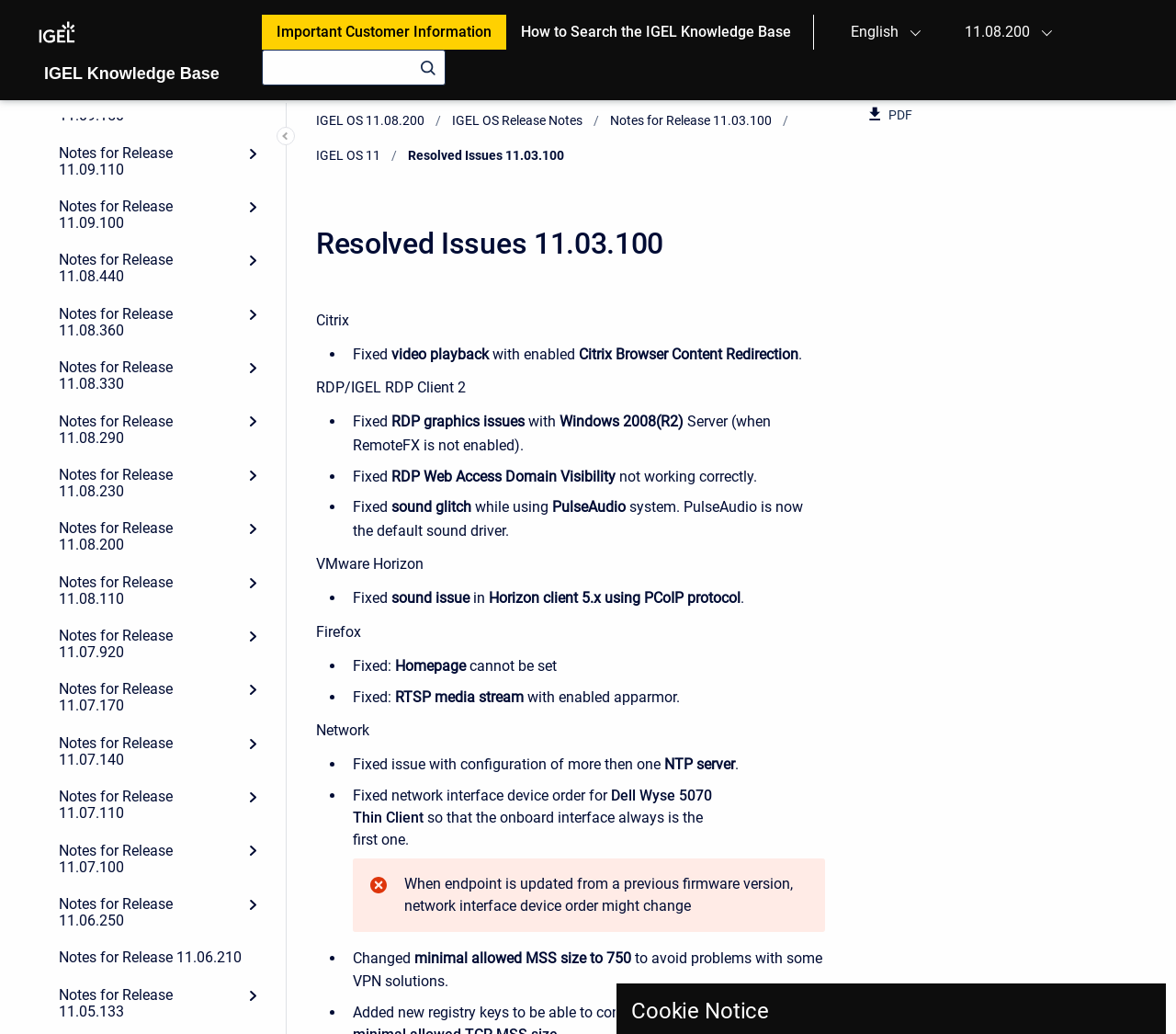Please mark the clickable region by giving the bounding box coordinates needed to complete this instruction: "Select the 'English' language option".

[0.711, 0.014, 0.783, 0.048]